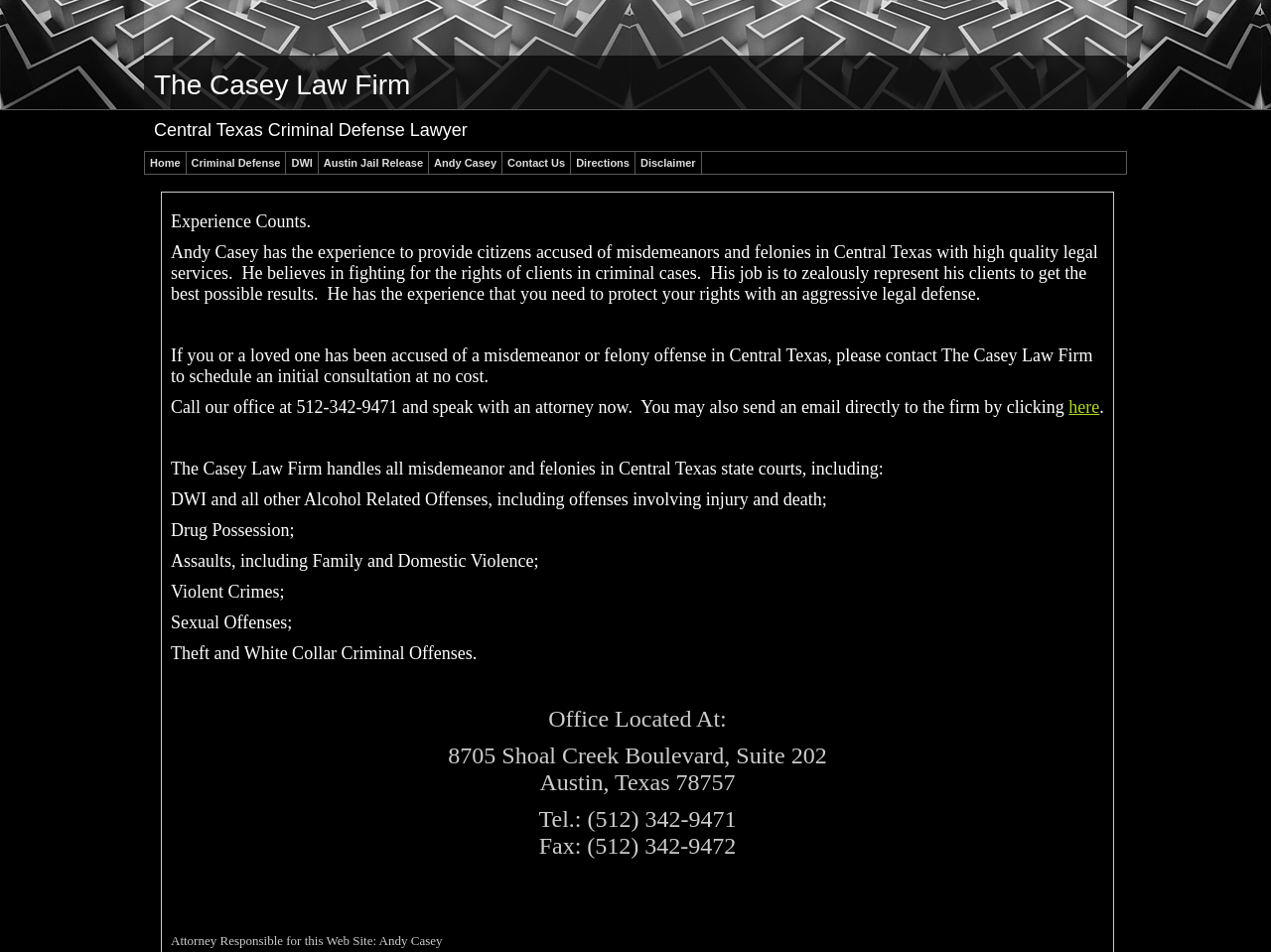Give a short answer to this question using one word or a phrase:
What type of cases does the law firm handle?

Misdemeanor and felony cases